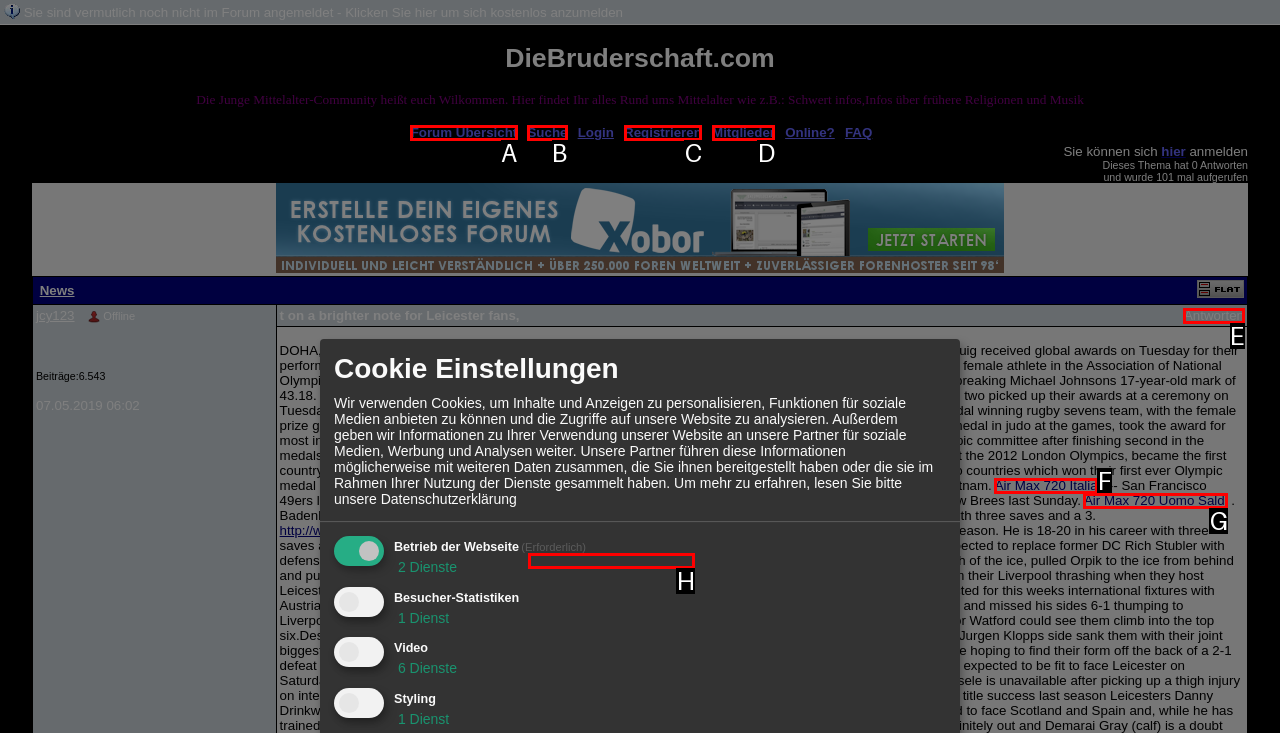Identify the option that corresponds to the description: Air Max 720 Italia 
Provide the letter of the matching option from the available choices directly.

F